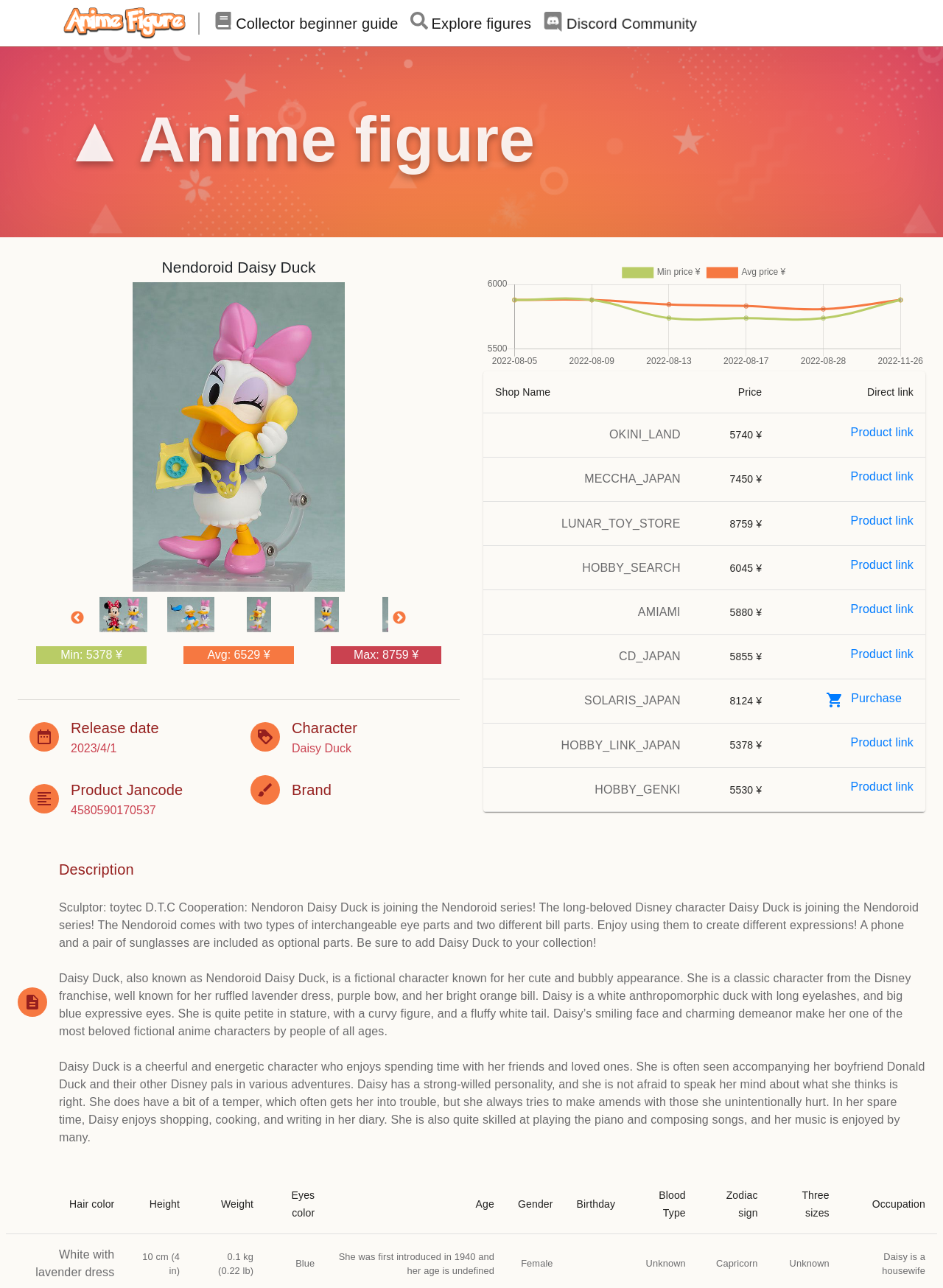Please answer the following question using a single word or phrase: 
What is the release date of the product?

2023/4/1